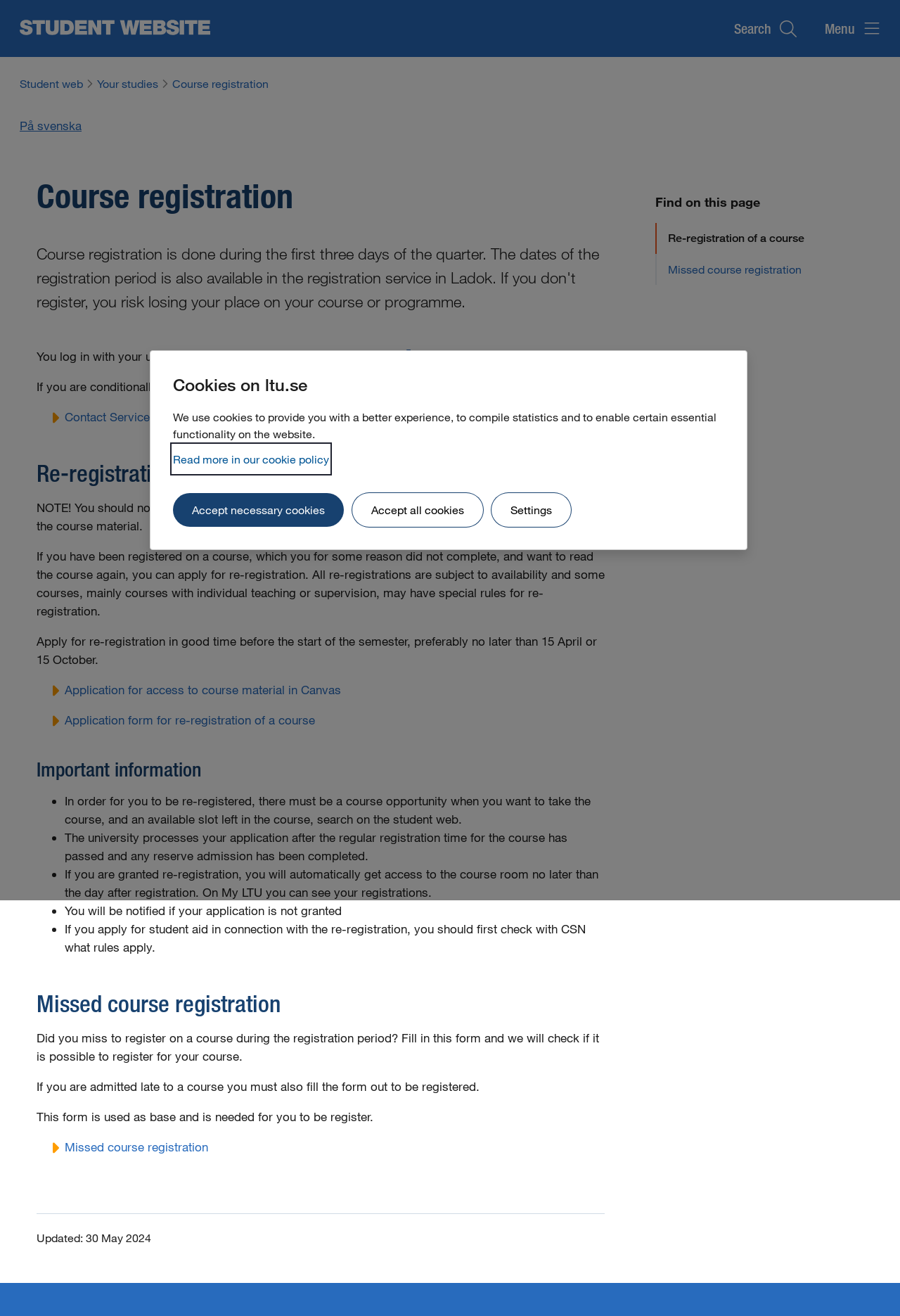Predict the bounding box coordinates of the area that should be clicked to accomplish the following instruction: "Go to Student web". The bounding box coordinates should consist of four float numbers between 0 and 1, i.e., [left, top, right, bottom].

[0.022, 0.058, 0.092, 0.068]